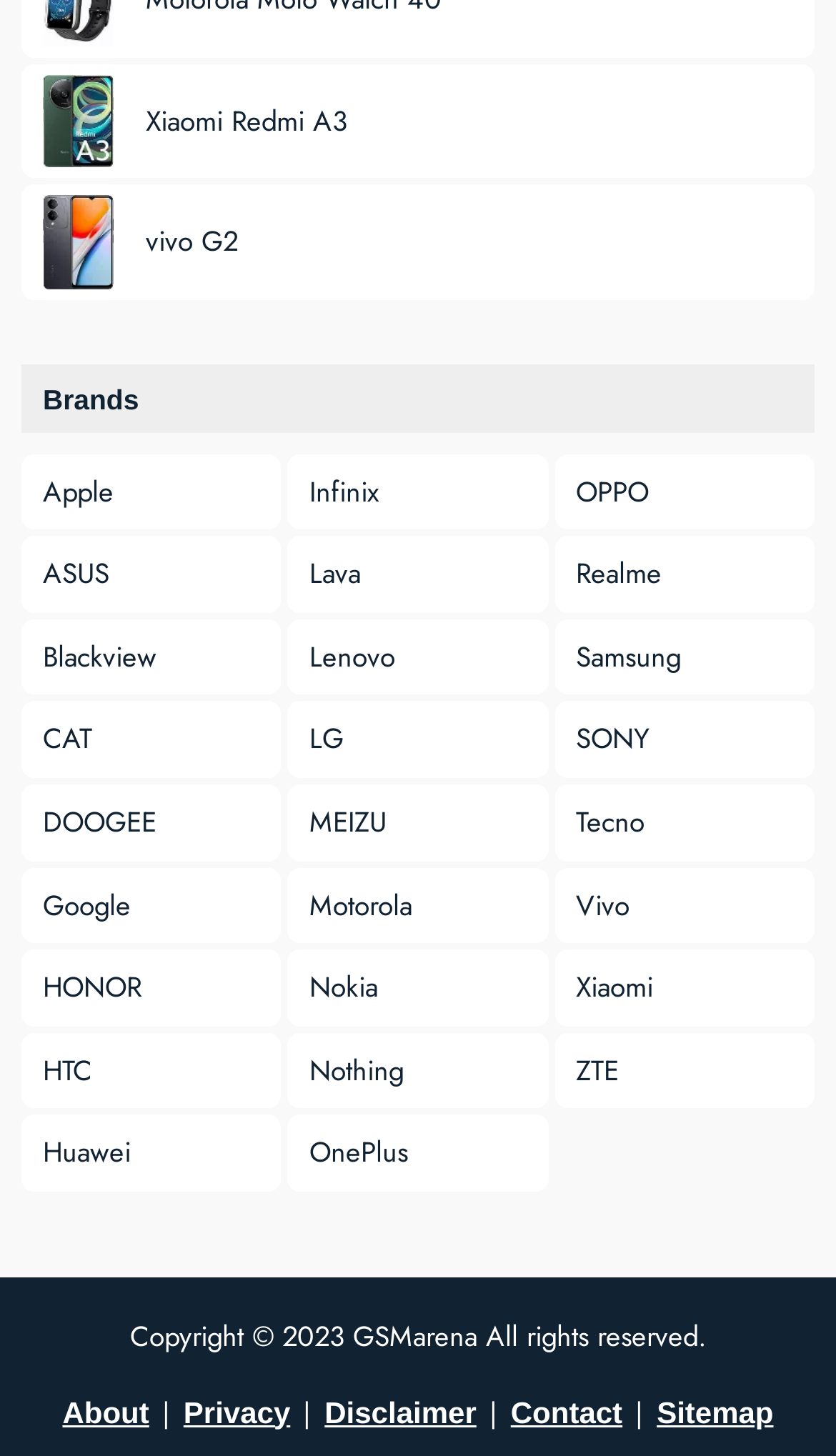Specify the bounding box coordinates of the area that needs to be clicked to achieve the following instruction: "Watch PMCF videos on Youtube".

None